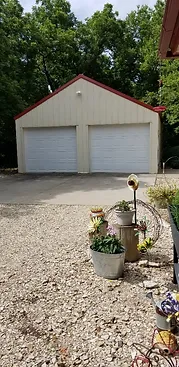Explain the details of the image you are viewing.

The image showcases a spacious two-car garage with a distinctive red roof and light-colored siding, situated on a well-maintained gravel driveway. The garage features two large white doors, enhancing its functional appeal. In the foreground, there are decorative pots filled with vibrant flowers and greenery, adding a touch of life and color to the scene. Surrounding the garage, lush trees provide a natural backdrop, creating a serene setting. This space not only serves as a practical storage and workshop area but also complements the beautiful landscape of the property.